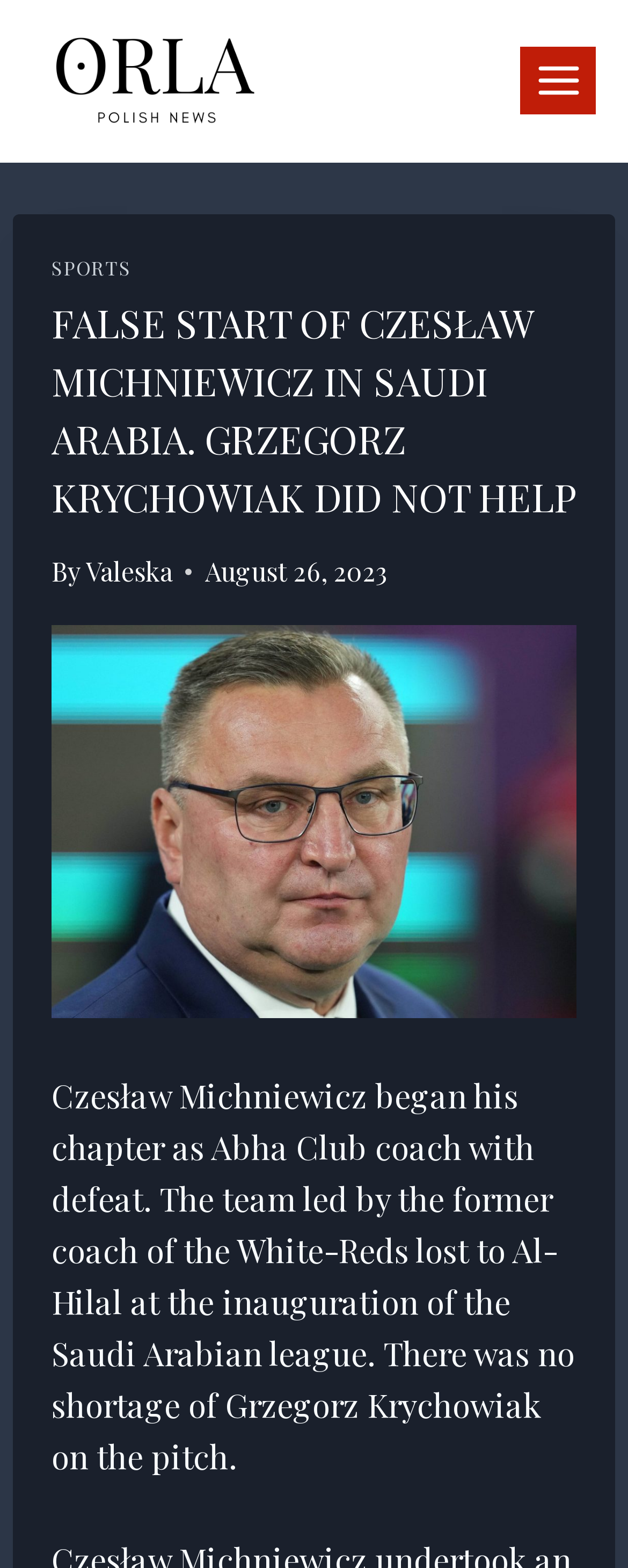Given the element description "Toggle Menu", identify the bounding box of the corresponding UI element.

[0.829, 0.03, 0.949, 0.073]